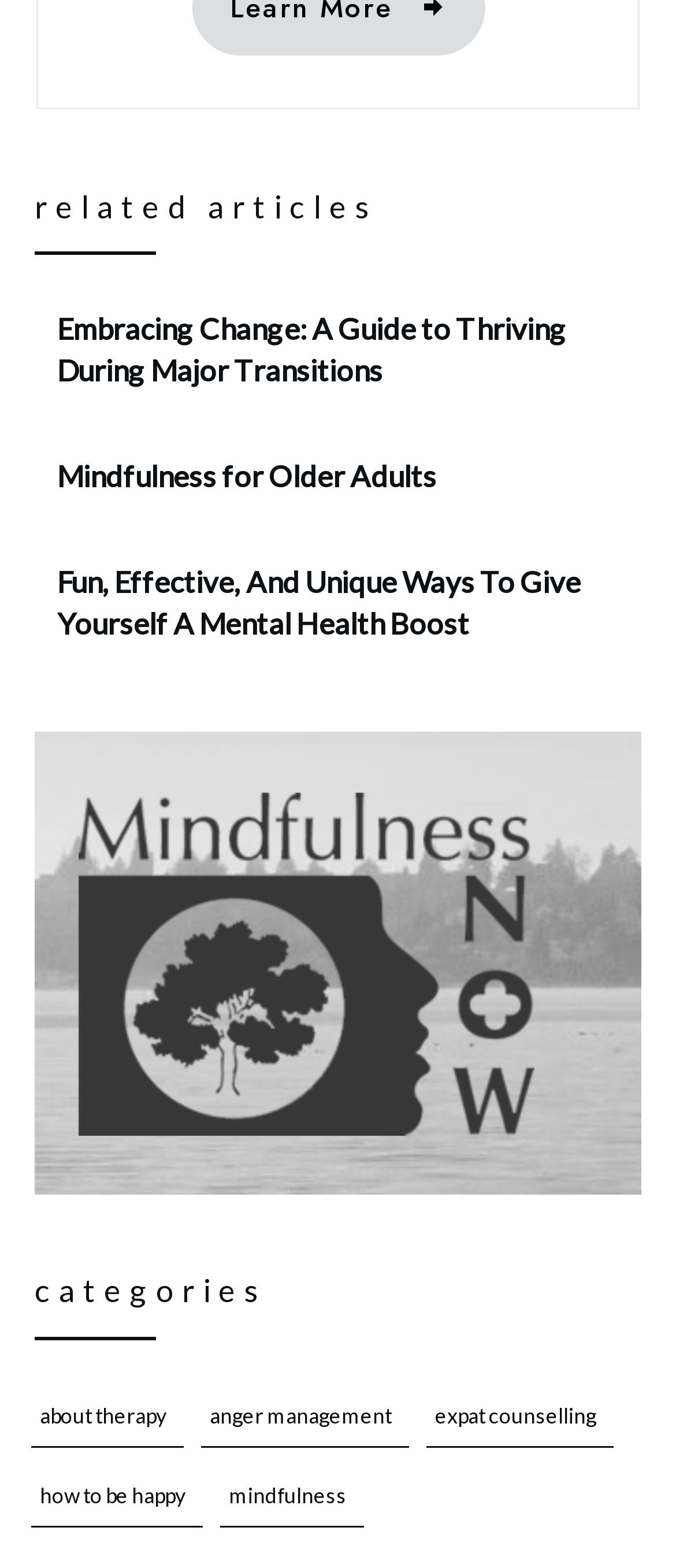Can you specify the bounding box coordinates for the region that should be clicked to fulfill this instruction: "contact us".

None